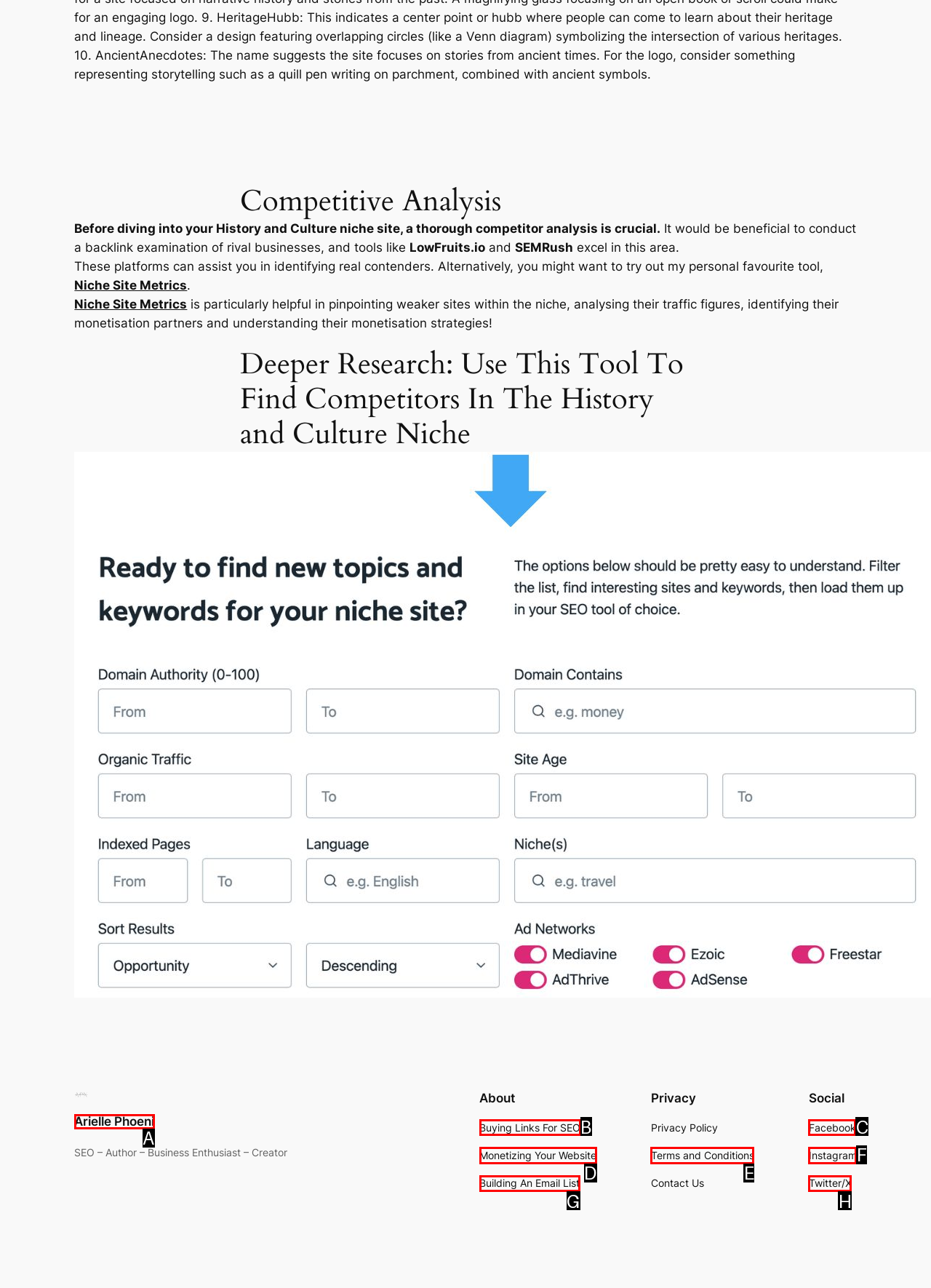Given the description: ← MANOURES CAR WASH, choose the HTML element that matches it. Indicate your answer with the letter of the option.

None